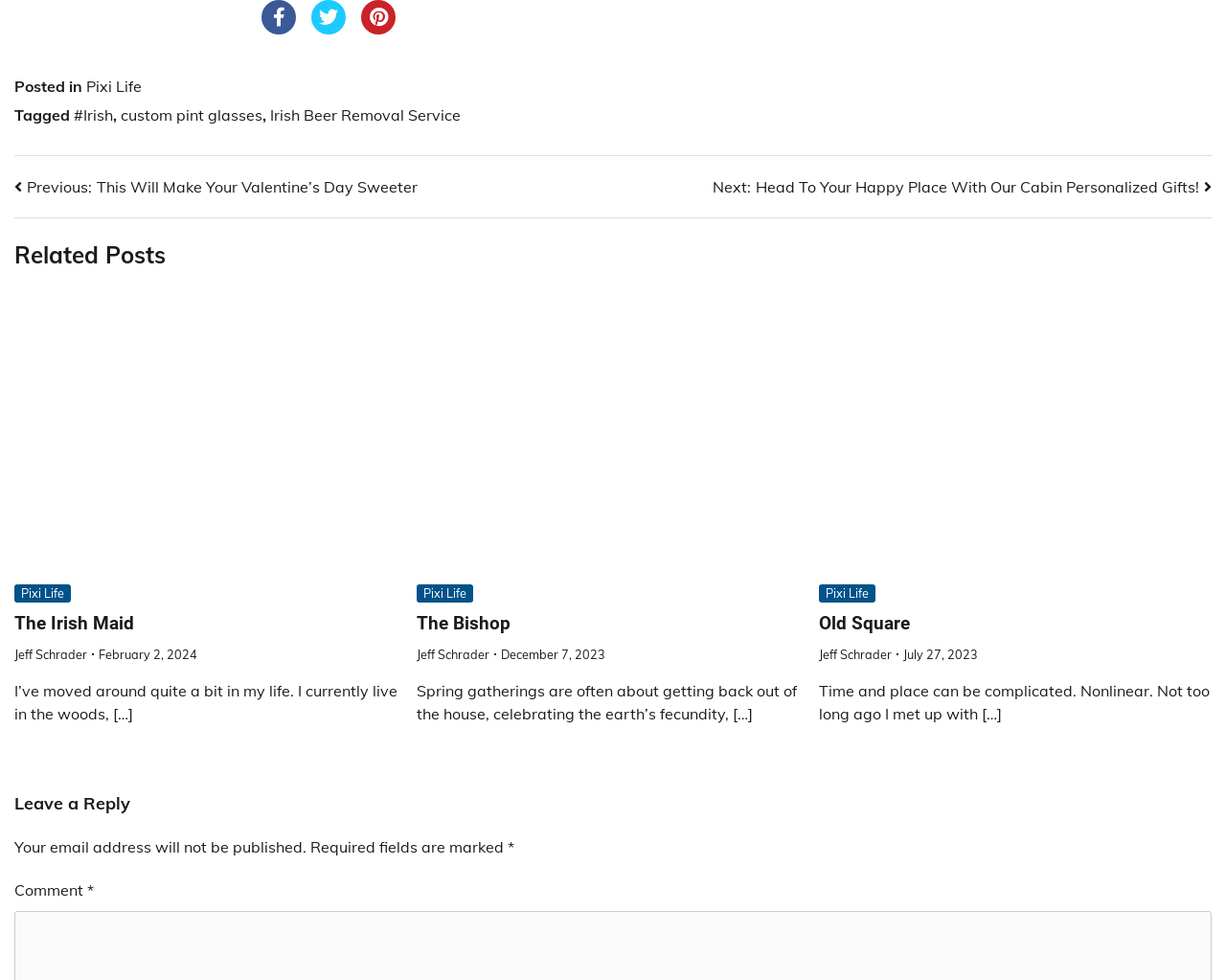Extract the bounding box coordinates for the HTML element that matches this description: "Pixi Life". The coordinates should be four float numbers between 0 and 1, i.e., [left, top, right, bottom].

[0.668, 0.597, 0.714, 0.615]